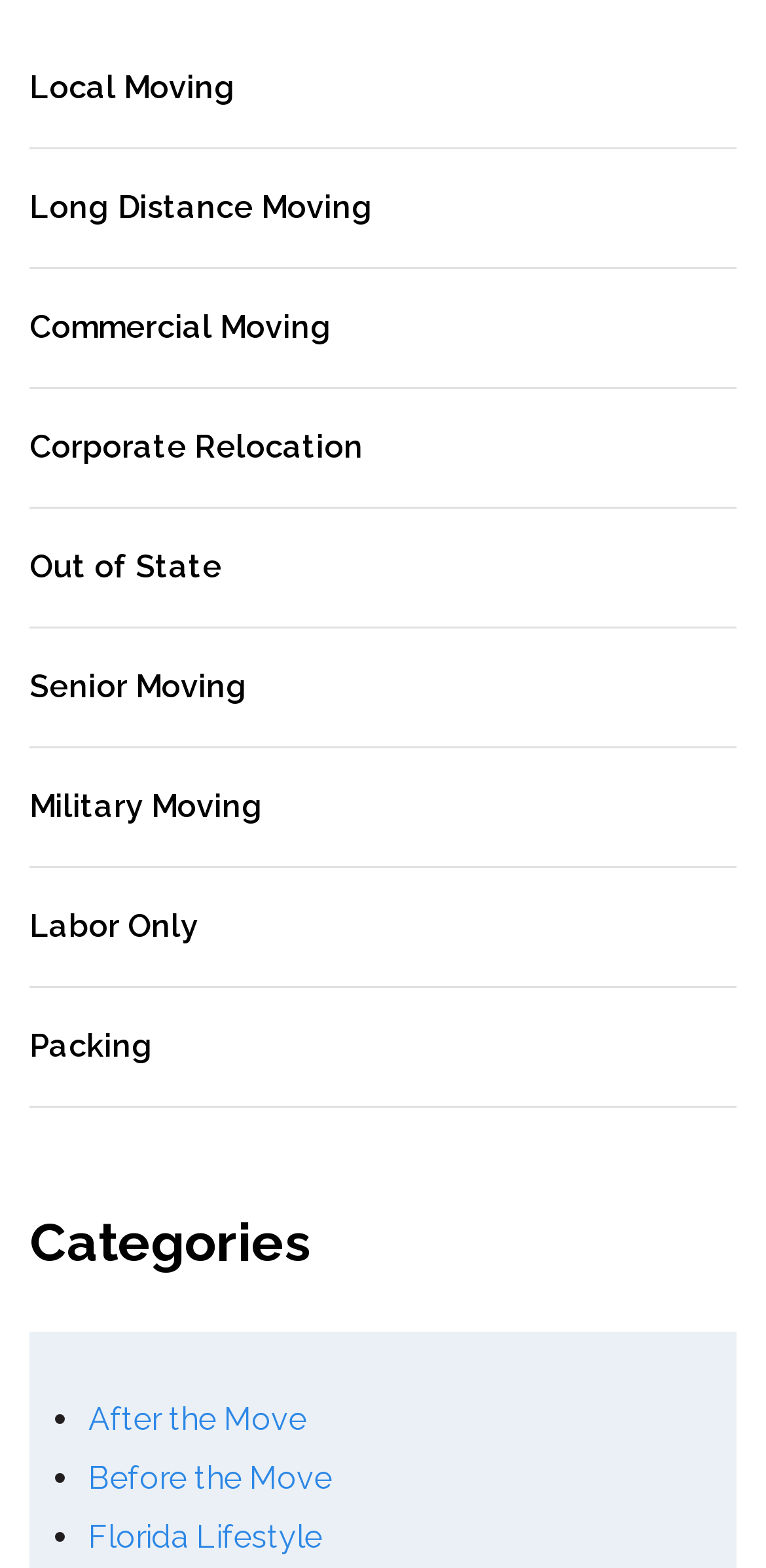What is the topic of the last link in the 'Categories' section?
Give a one-word or short phrase answer based on the image.

Florida Lifestyle